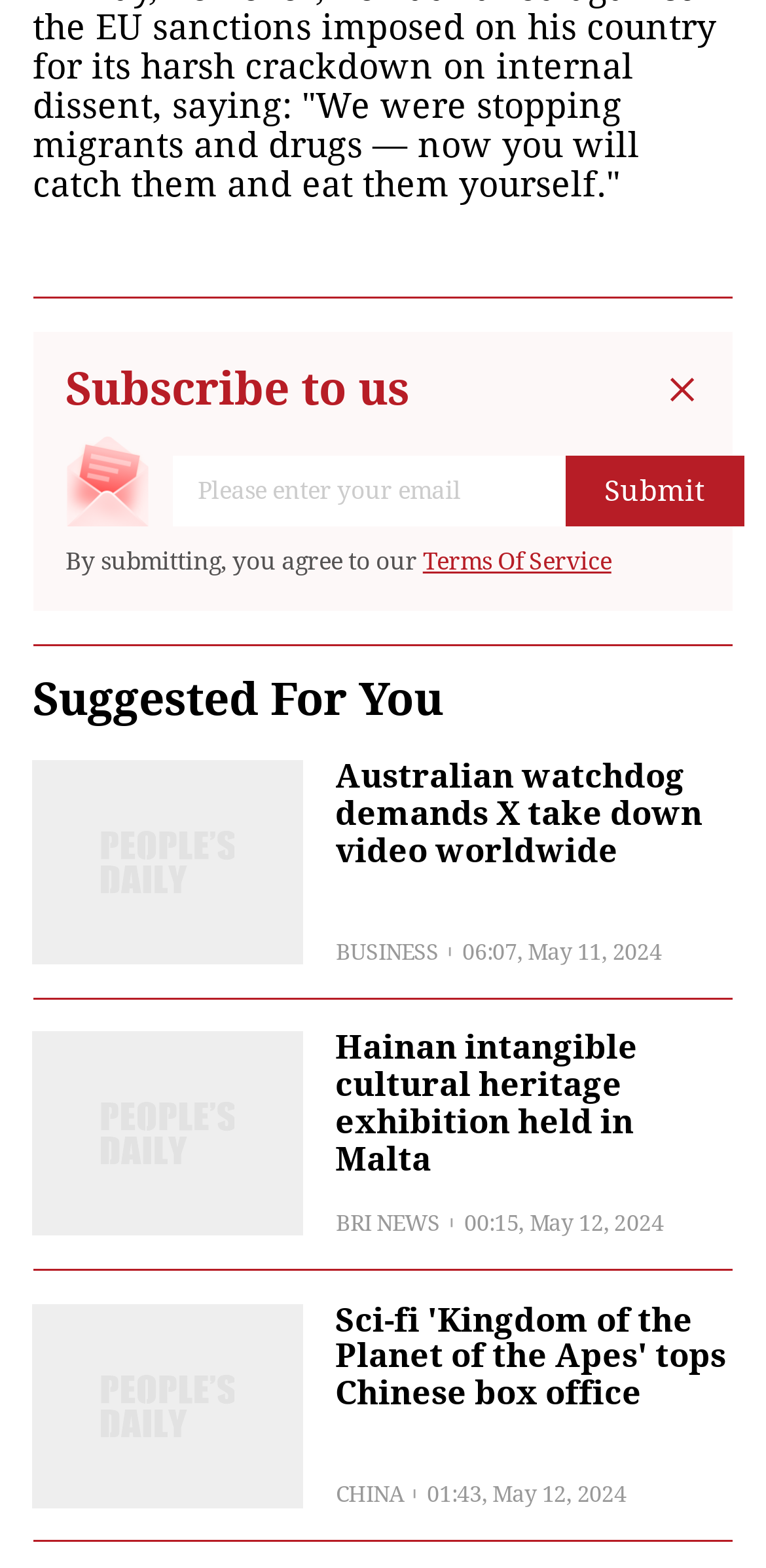Calculate the bounding box coordinates of the UI element given the description: "Terms Of Service".

[0.552, 0.348, 0.798, 0.367]